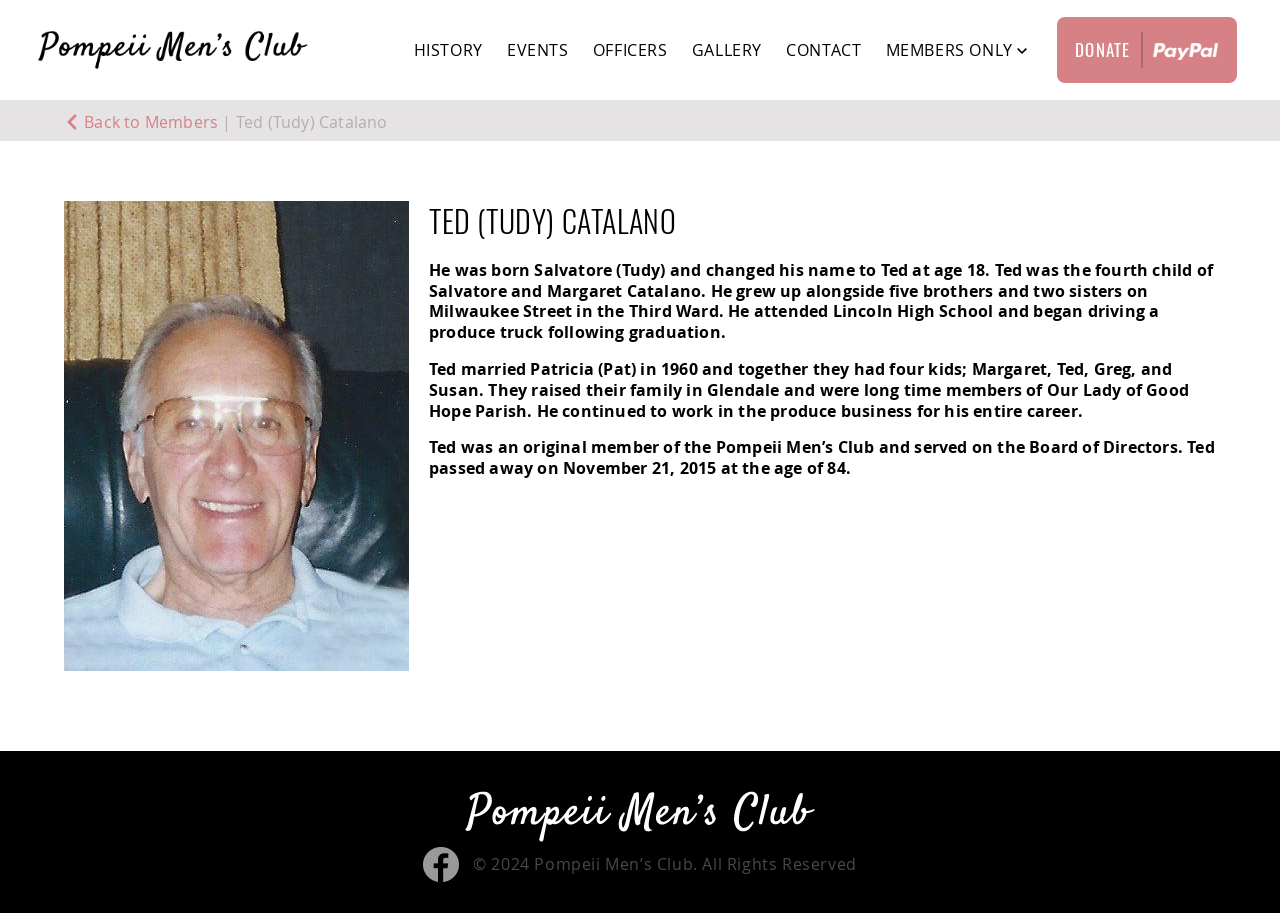Kindly respond to the following question with a single word or a brief phrase: 
What is the year Ted passed away?

2015